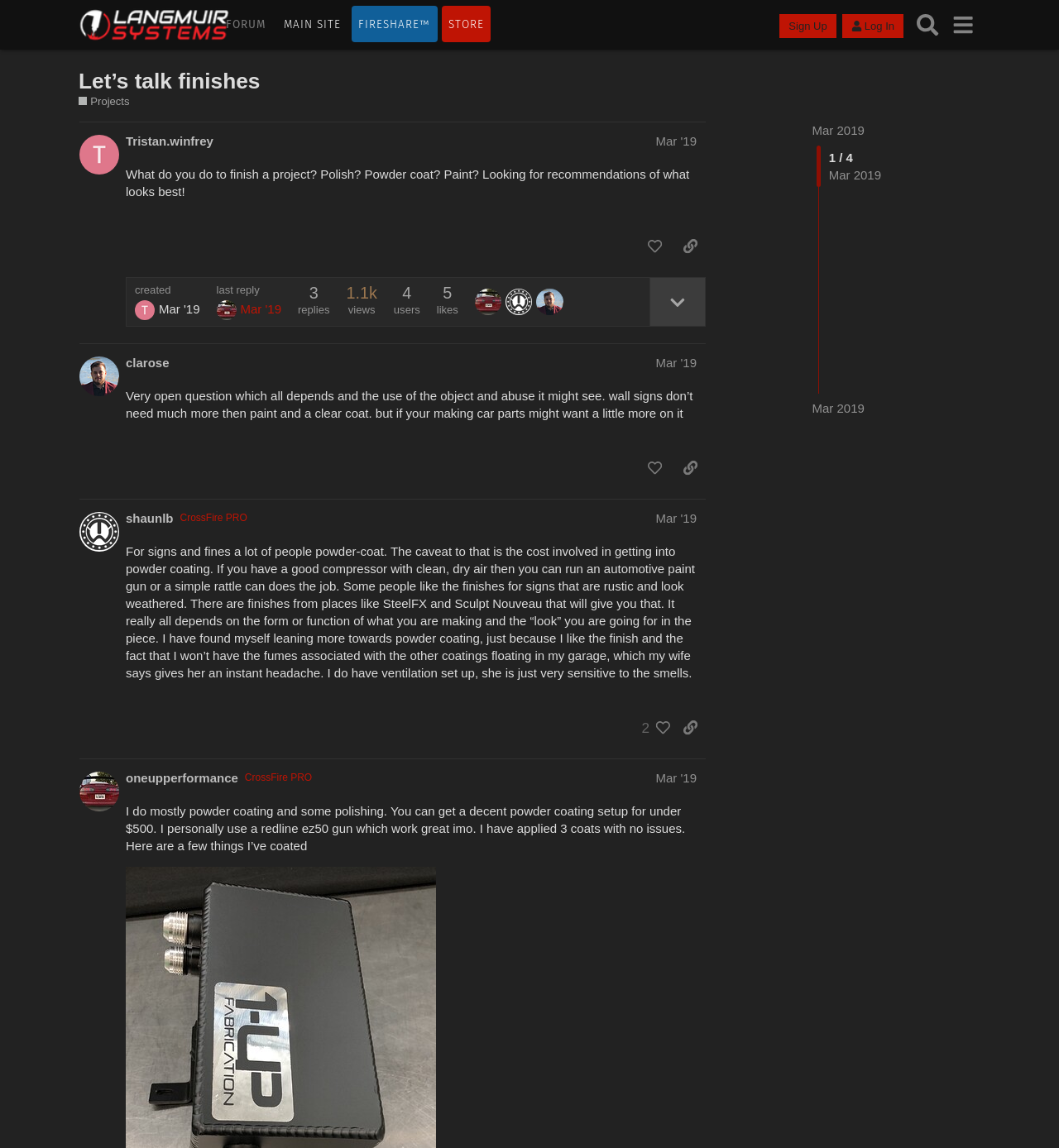Can you specify the bounding box coordinates for the region that should be clicked to fulfill this instruction: "Like this post".

[0.604, 0.202, 0.633, 0.227]